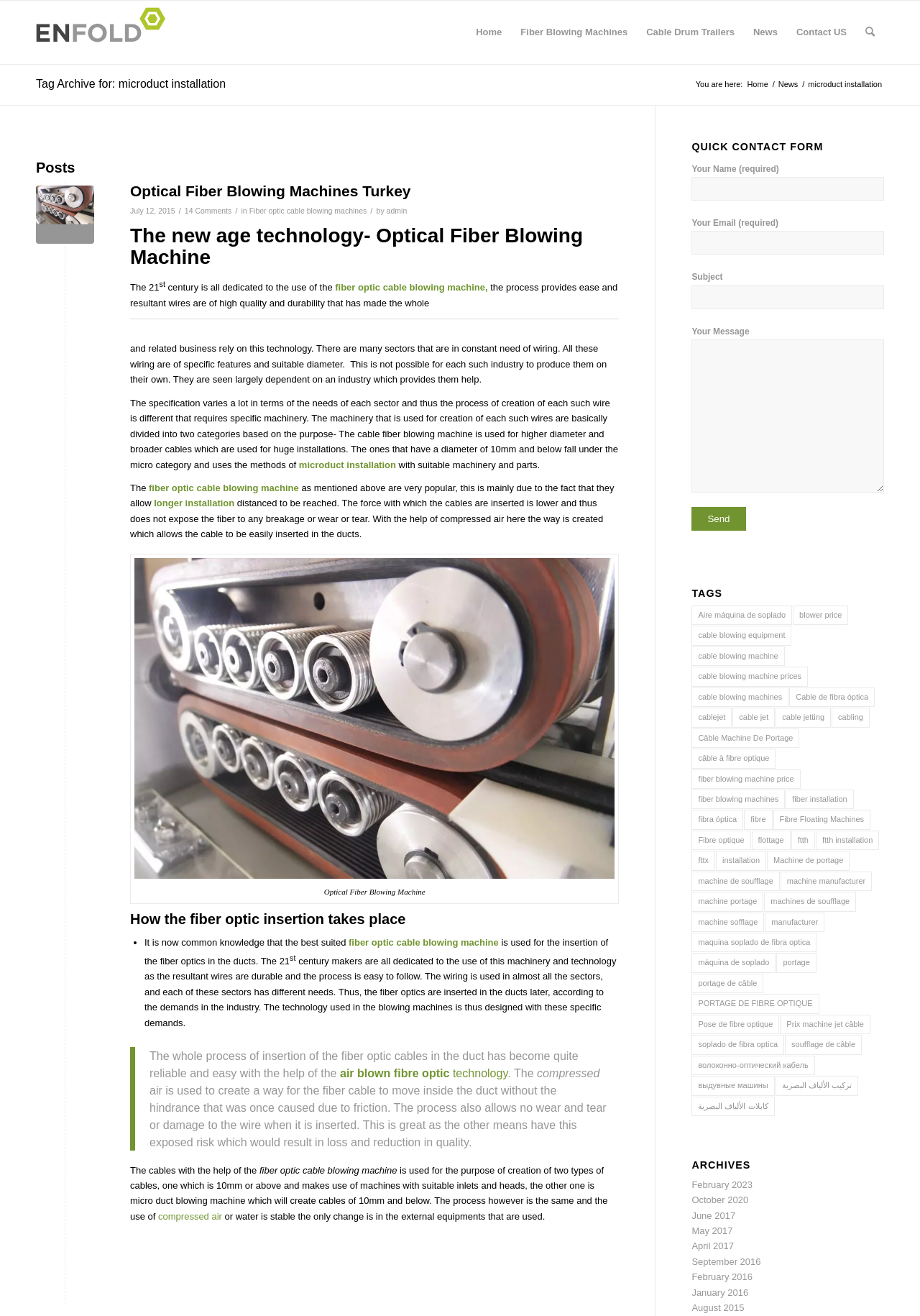Please provide a detailed answer to the question below by examining the image:
What is the QUICK CONTACT FORM for?

The QUICK CONTACT FORM is a section on the webpage that allows users to contact the website. It includes fields for the user's name, email, and message, suggesting that it is intended for users to reach out to the website for inquiries or other purposes.